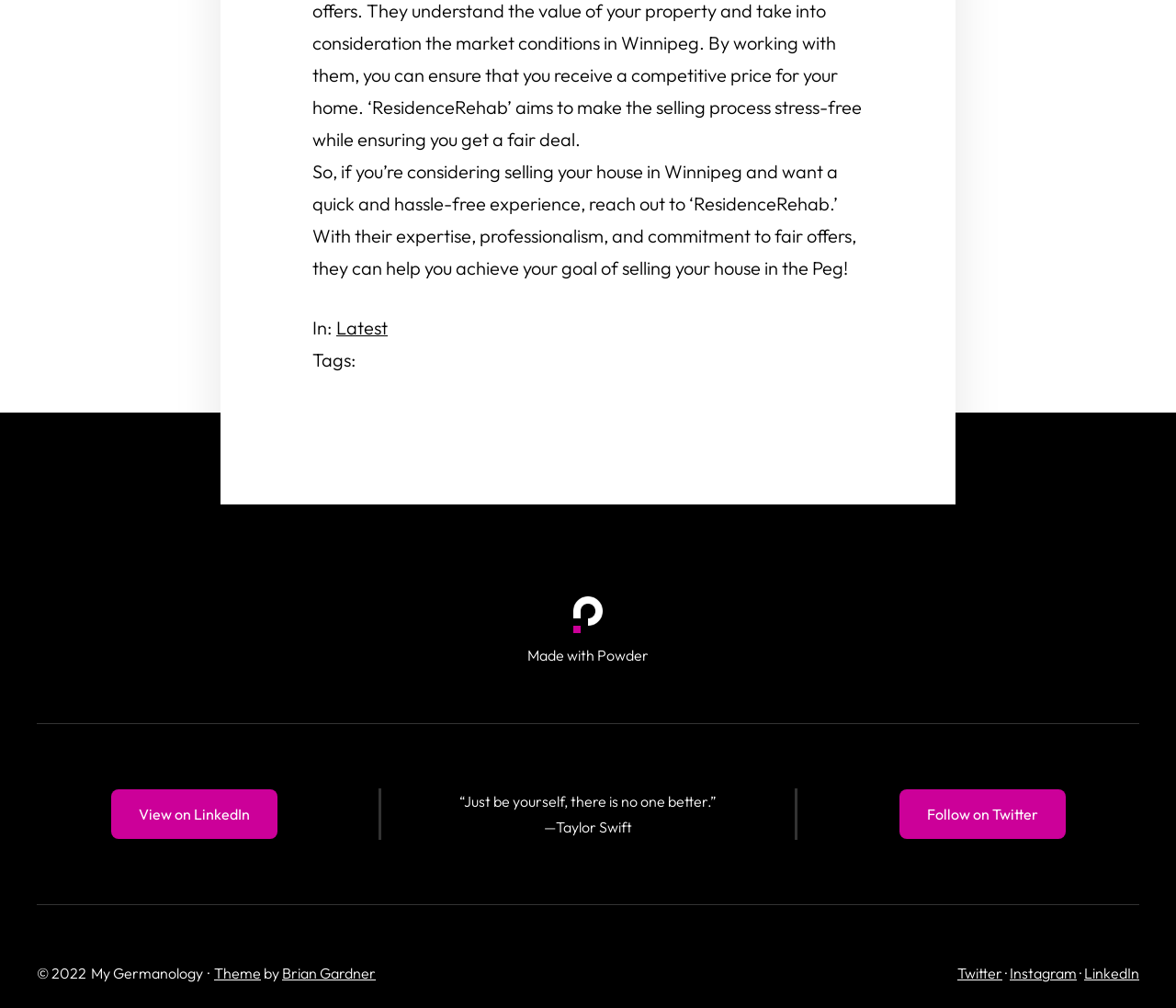Determine the bounding box coordinates of the clickable region to carry out the instruction: "Click on 'Latest' to view latest news".

[0.286, 0.313, 0.33, 0.336]